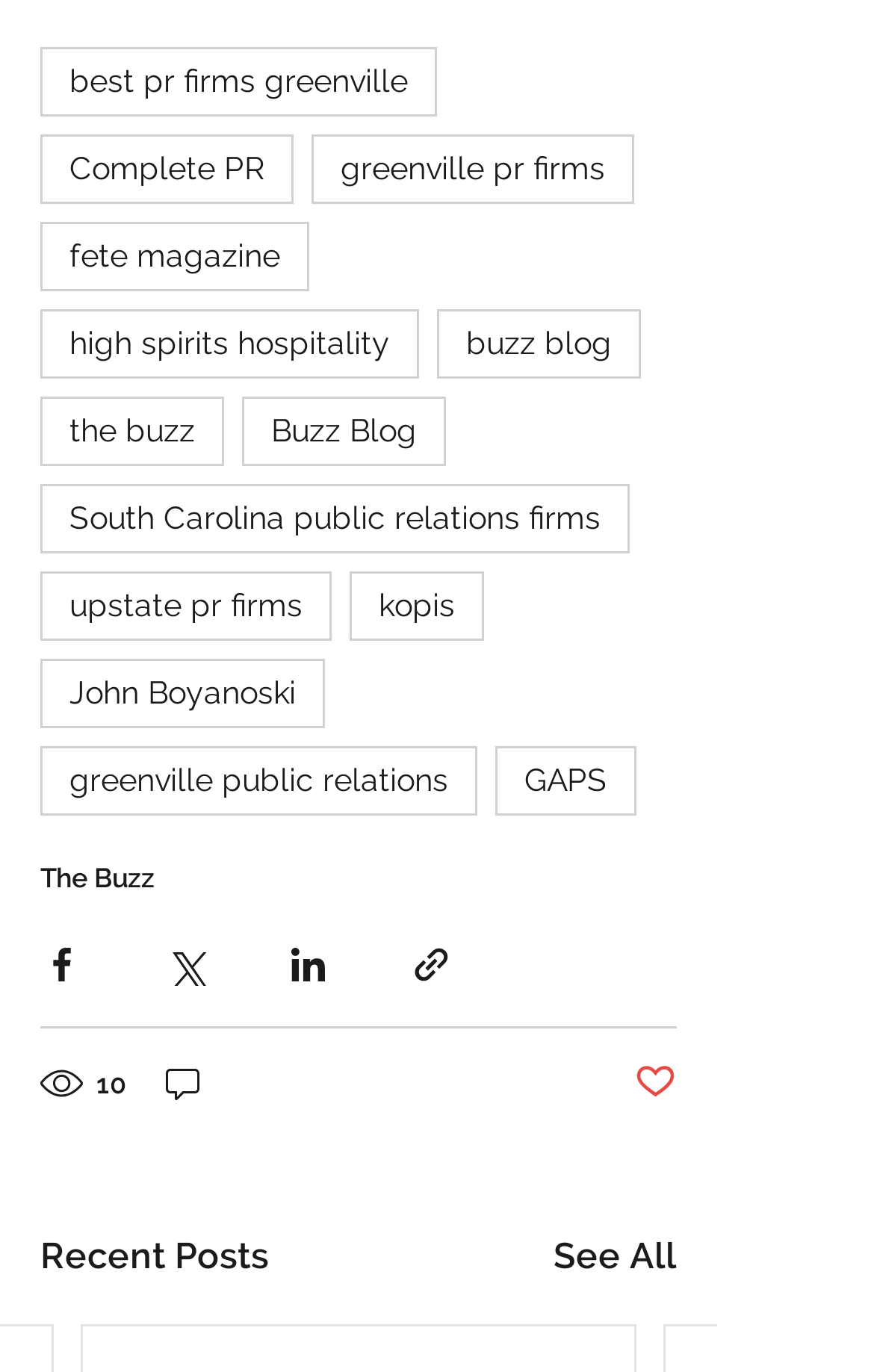Predict the bounding box coordinates for the UI element described as: "kopis". The coordinates should be four float numbers between 0 and 1, presented as [left, top, right, bottom].

[0.4, 0.416, 0.554, 0.467]